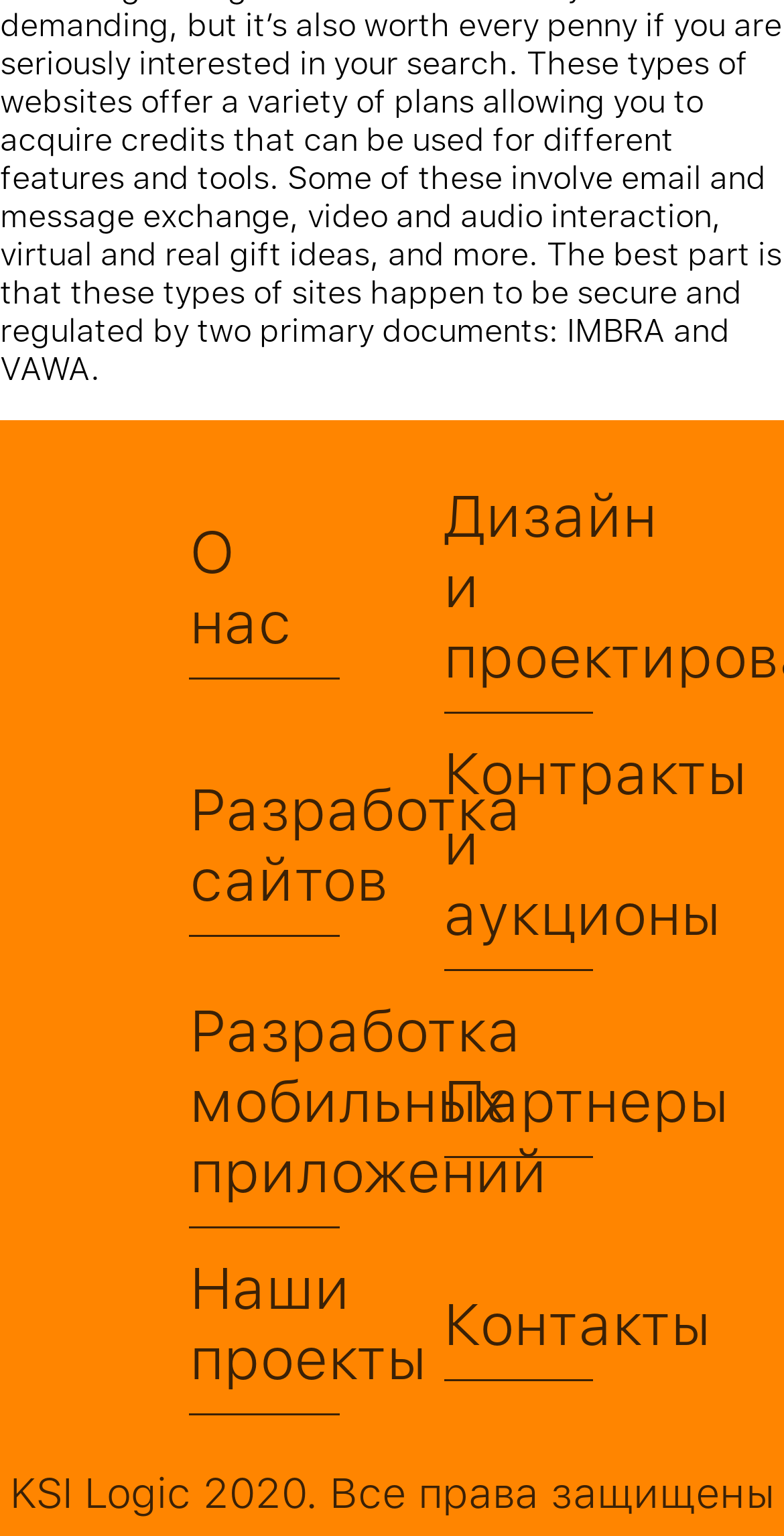Please identify the bounding box coordinates of the element I should click to complete this instruction: 'learn about design and development'. The coordinates should be given as four float numbers between 0 and 1, like this: [left, top, right, bottom].

[0.565, 0.313, 0.756, 0.465]